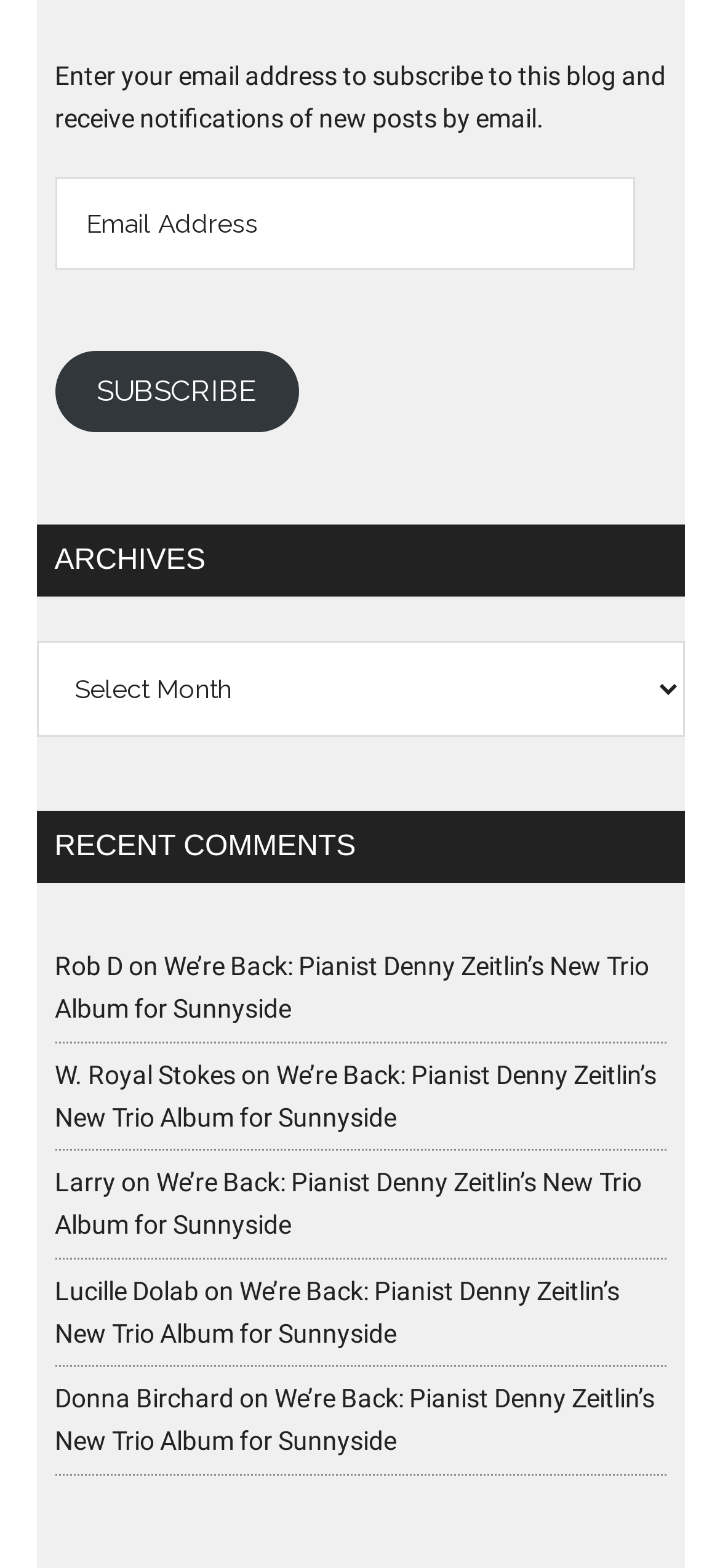Respond to the following question with a brief word or phrase:
What is the category of the posts listed under 'RECENT COMMENTS'?

Blog posts